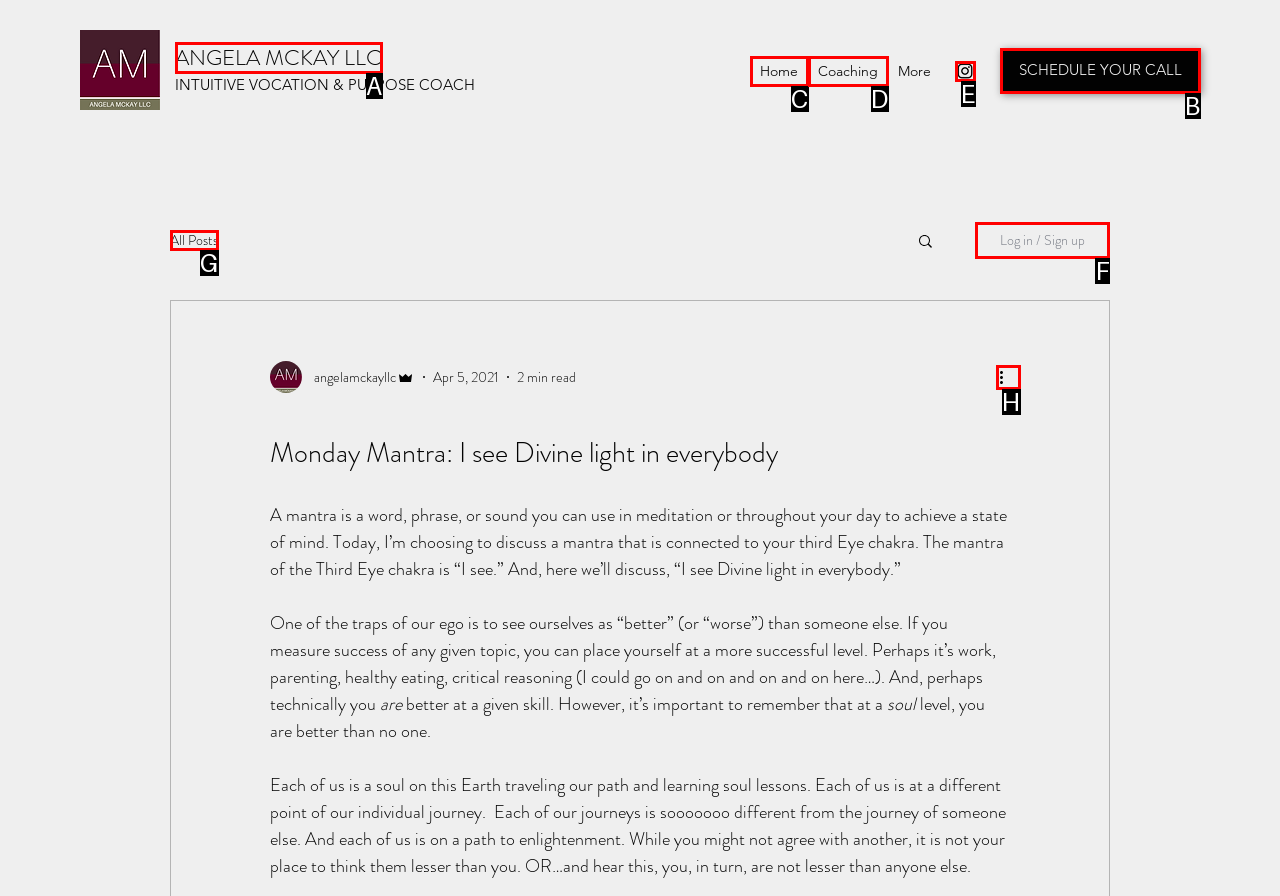Which choice should you pick to execute the task: Go to Twinsie Talk Book Reviews
Respond with the letter associated with the correct option only.

None